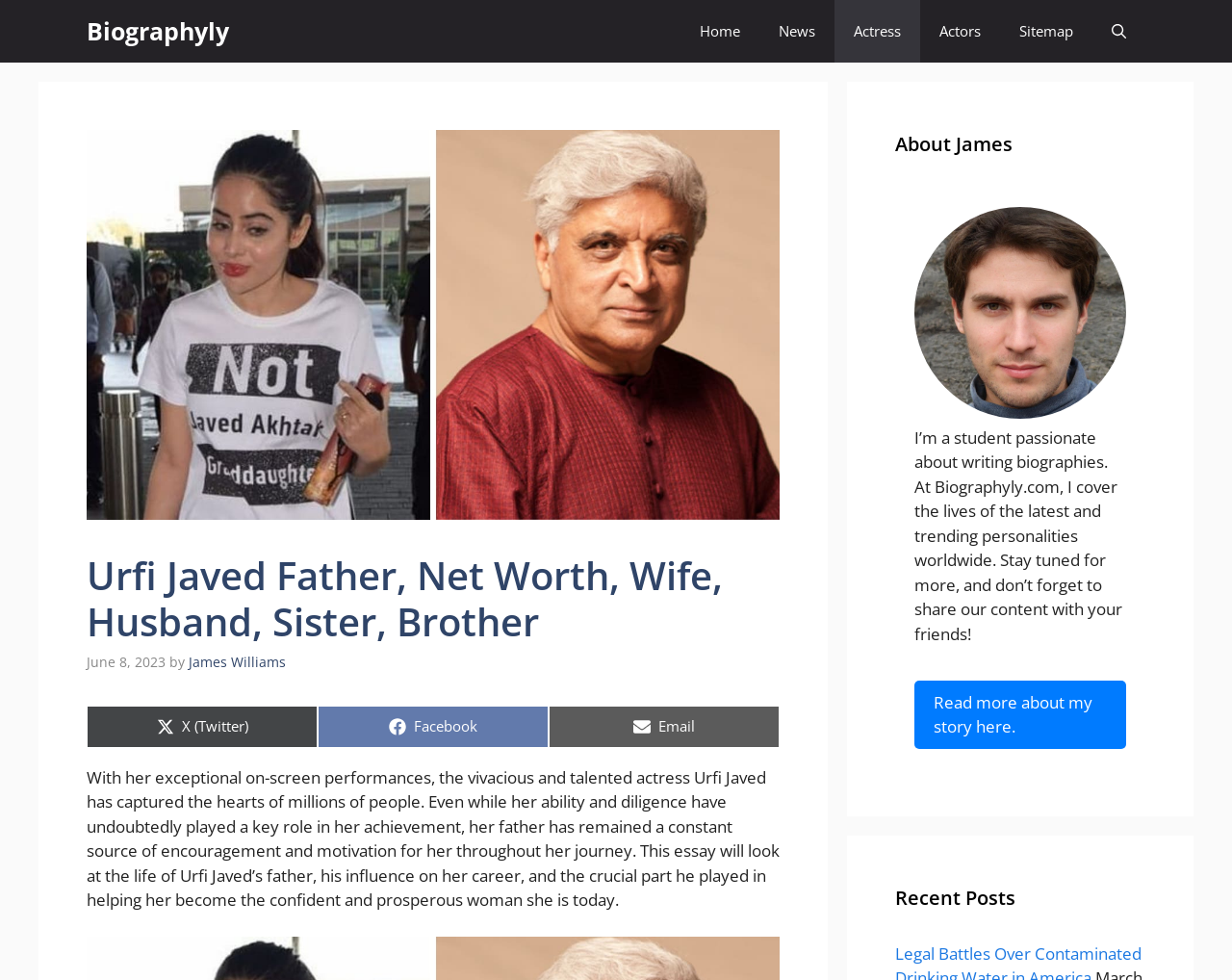Can you find the bounding box coordinates of the area I should click to execute the following instruction: "Read more about James' story"?

[0.742, 0.694, 0.914, 0.764]